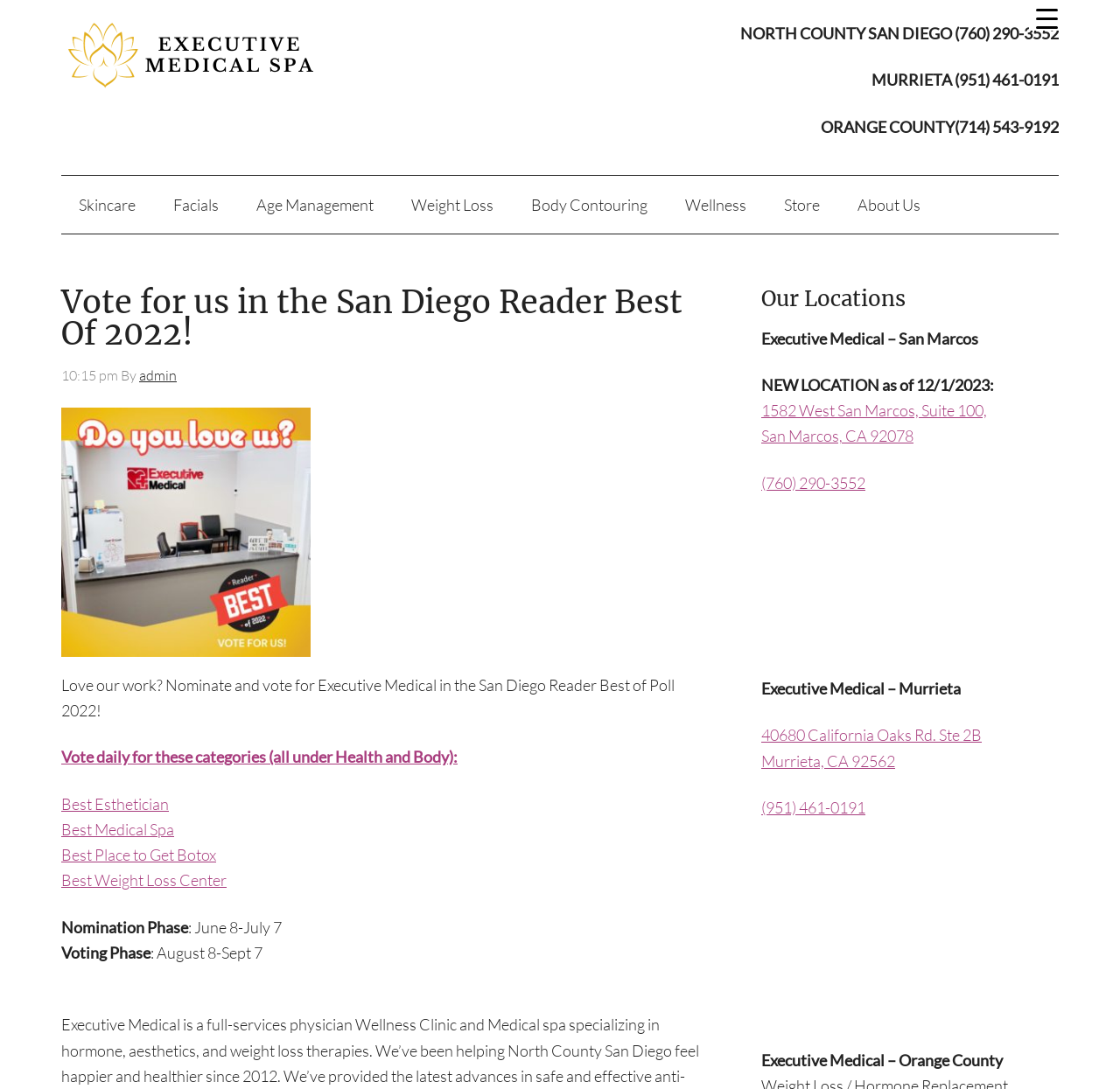Find the bounding box coordinates of the clickable element required to execute the following instruction: "View the 'Executive Medical – San Marcos' location". Provide the coordinates as four float numbers between 0 and 1, i.e., [left, top, right, bottom].

[0.68, 0.302, 0.873, 0.319]